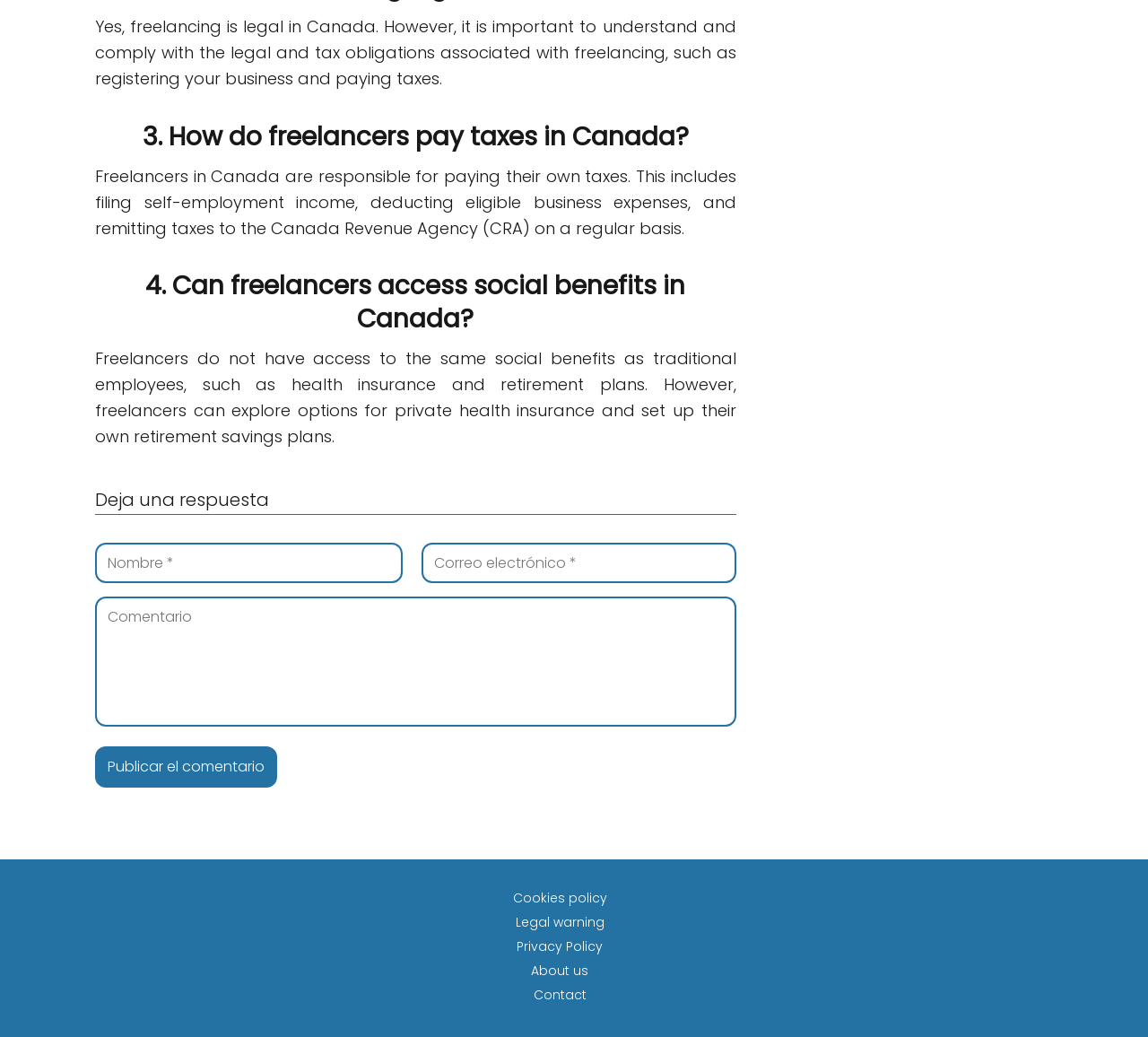Specify the bounding box coordinates of the area that needs to be clicked to achieve the following instruction: "submit the comment".

[0.083, 0.72, 0.241, 0.76]